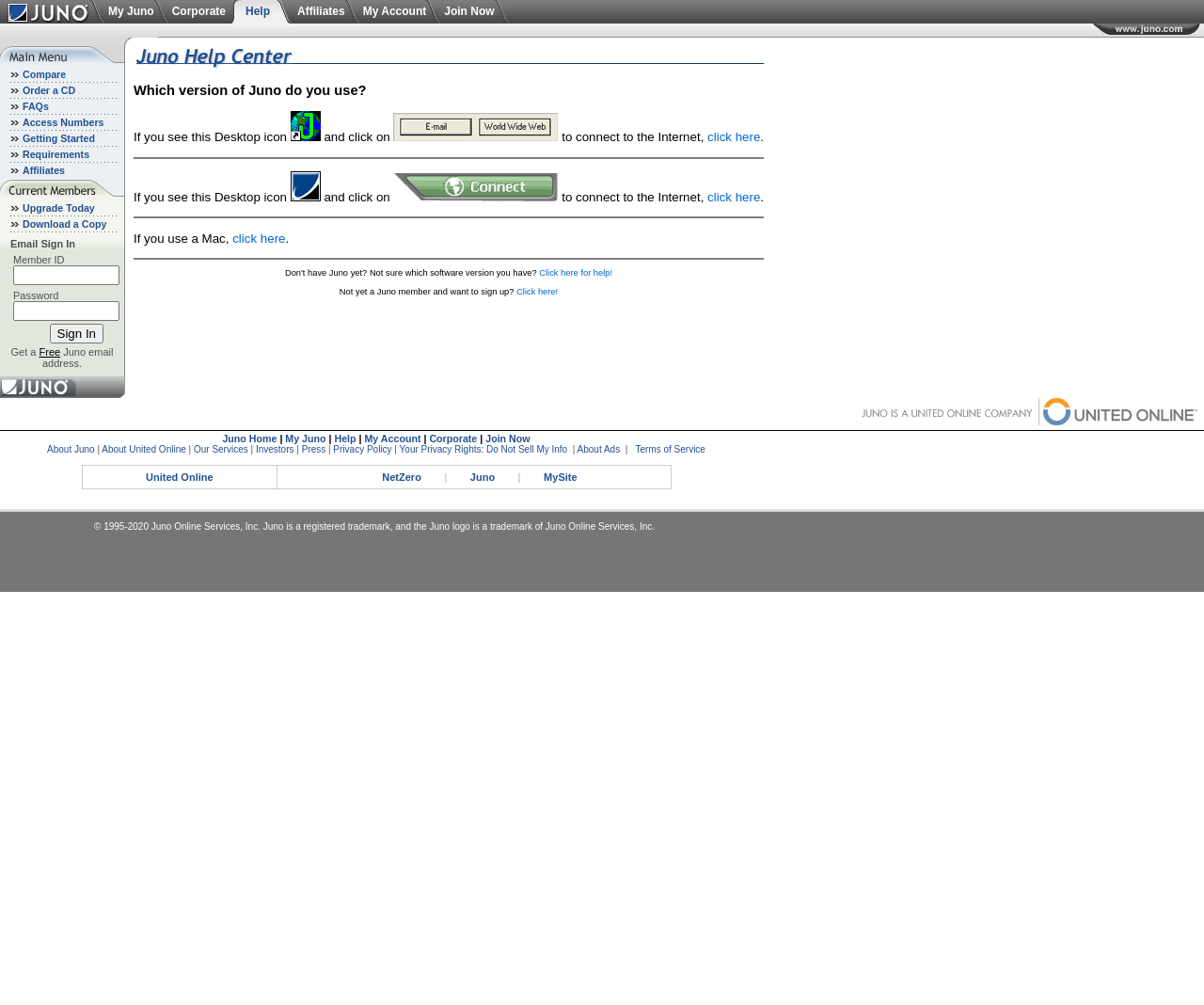Please identify the coordinates of the bounding box for the clickable region that will accomplish this instruction: "Enter email address".

[0.011, 0.264, 0.099, 0.284]